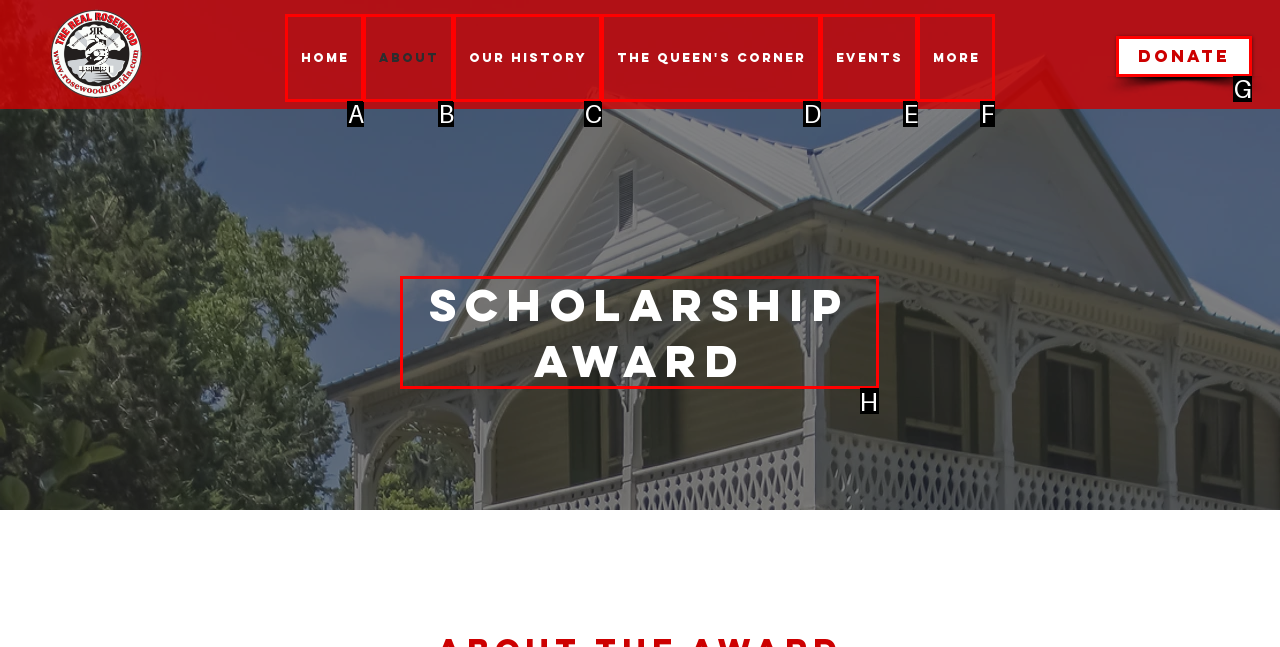Determine which option should be clicked to carry out this task: read about the scholarship award
State the letter of the correct choice from the provided options.

H